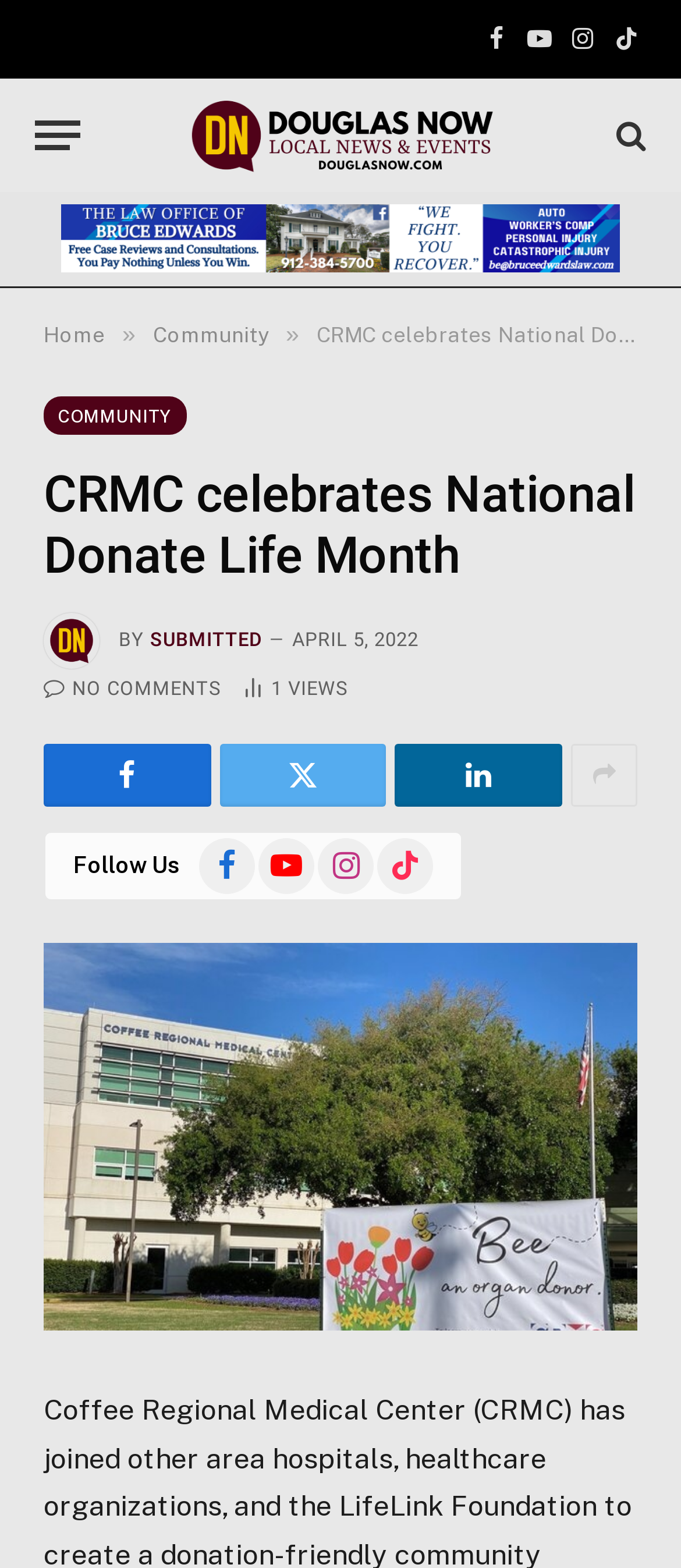What is the date of the article?
Deliver a detailed and extensive answer to the question.

I looked for the date of the article and found it below the 'Submitted' image, which says 'APRIL 5, 2022'.